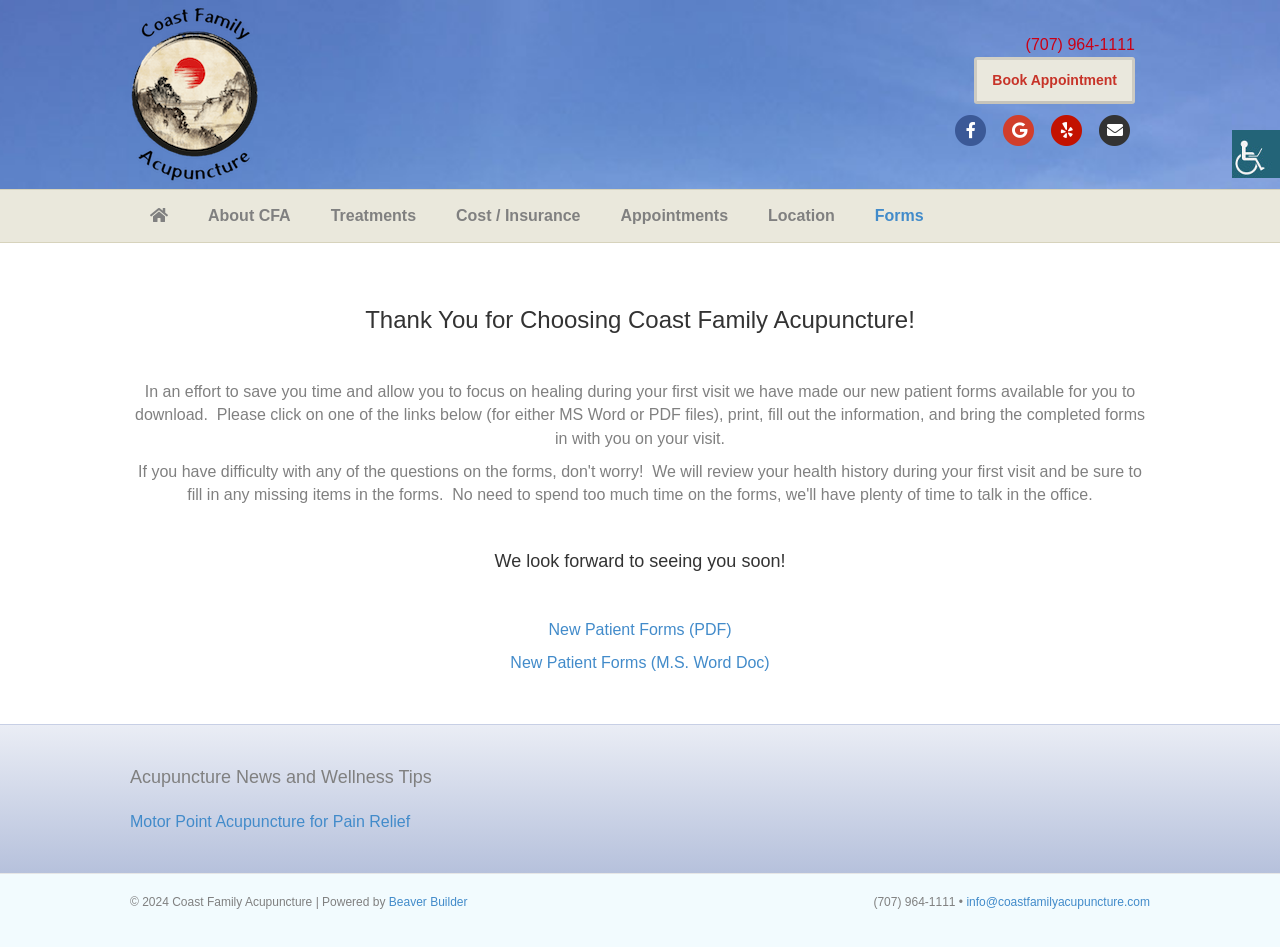Please find and report the bounding box coordinates of the element to click in order to perform the following action: "Download new patient forms in PDF". The coordinates should be expressed as four float numbers between 0 and 1, in the format [left, top, right, bottom].

[0.428, 0.655, 0.572, 0.673]